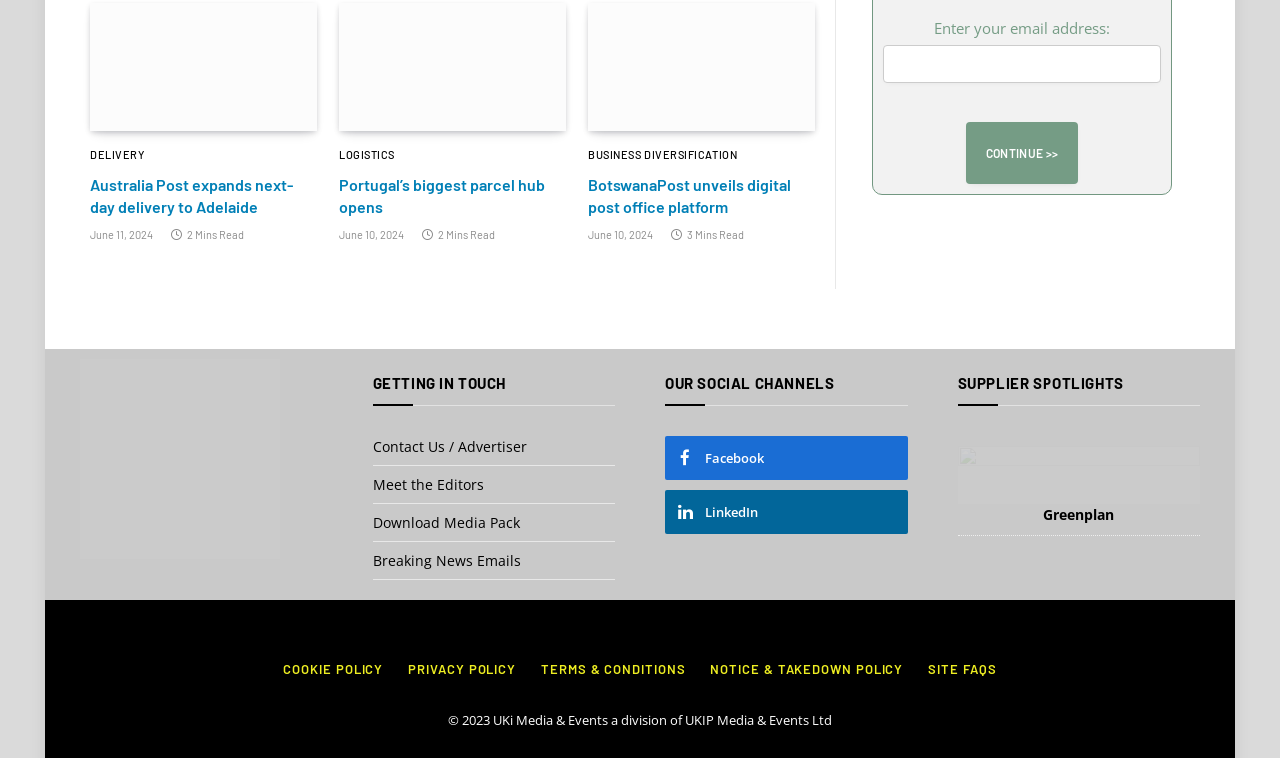Given the webpage screenshot and the description, determine the bounding box coordinates (top-left x, top-left y, bottom-right x, bottom-right y) that define the location of the UI element matching this description: Notice & Takedown Policy

[0.555, 0.872, 0.706, 0.893]